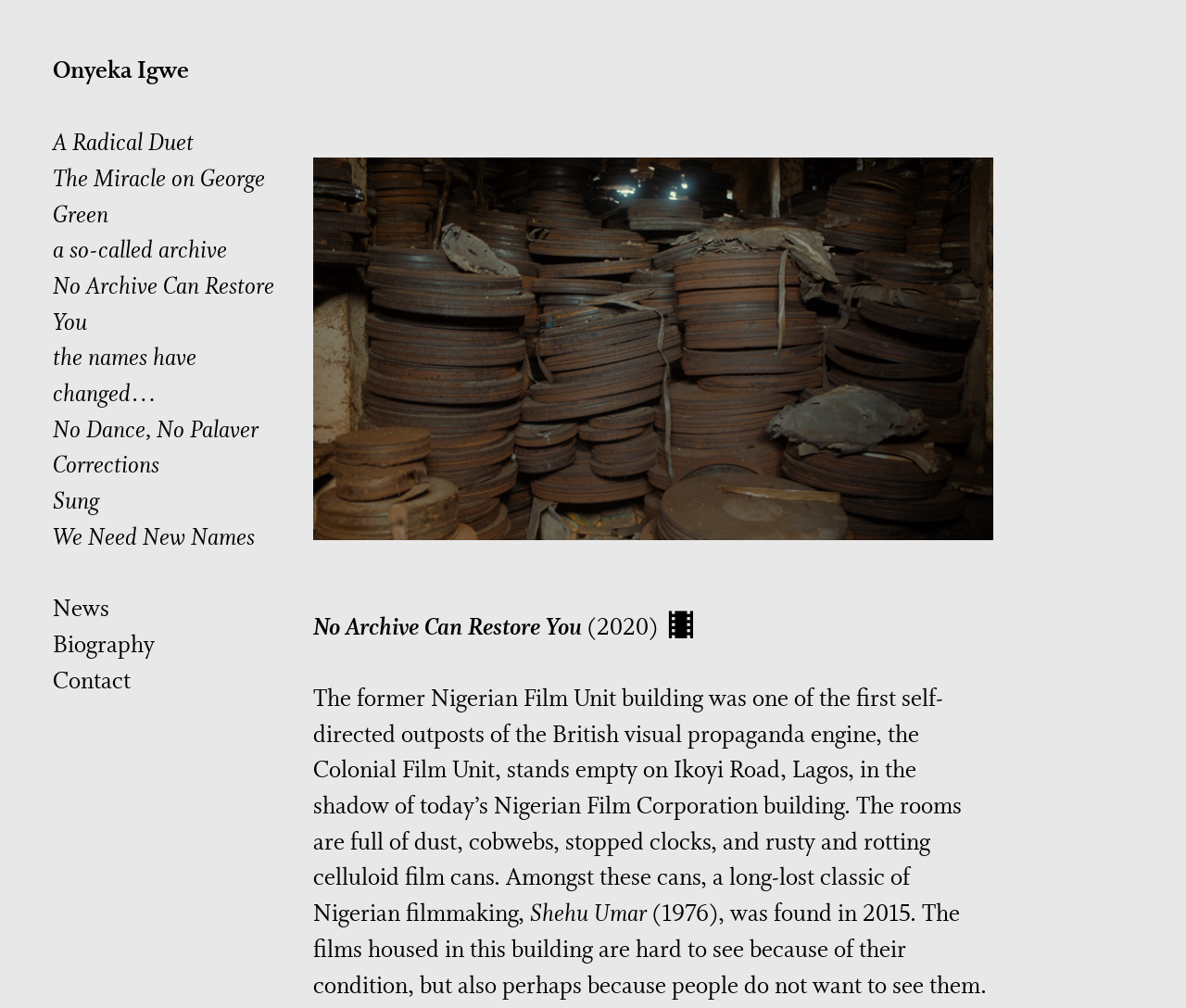What is the location of the Nigerian Film Unit building?
Give a detailed explanation using the information visible in the image.

The location of the Nigerian Film Unit building can be found in the text 'The former Nigerian Film Unit building was one of the first self-directed outposts of the British visual propaganda engine, the Colonial Film Unit, stands empty on Ikoyi Road, Lagos...'. This suggests that the building is located in Lagos.